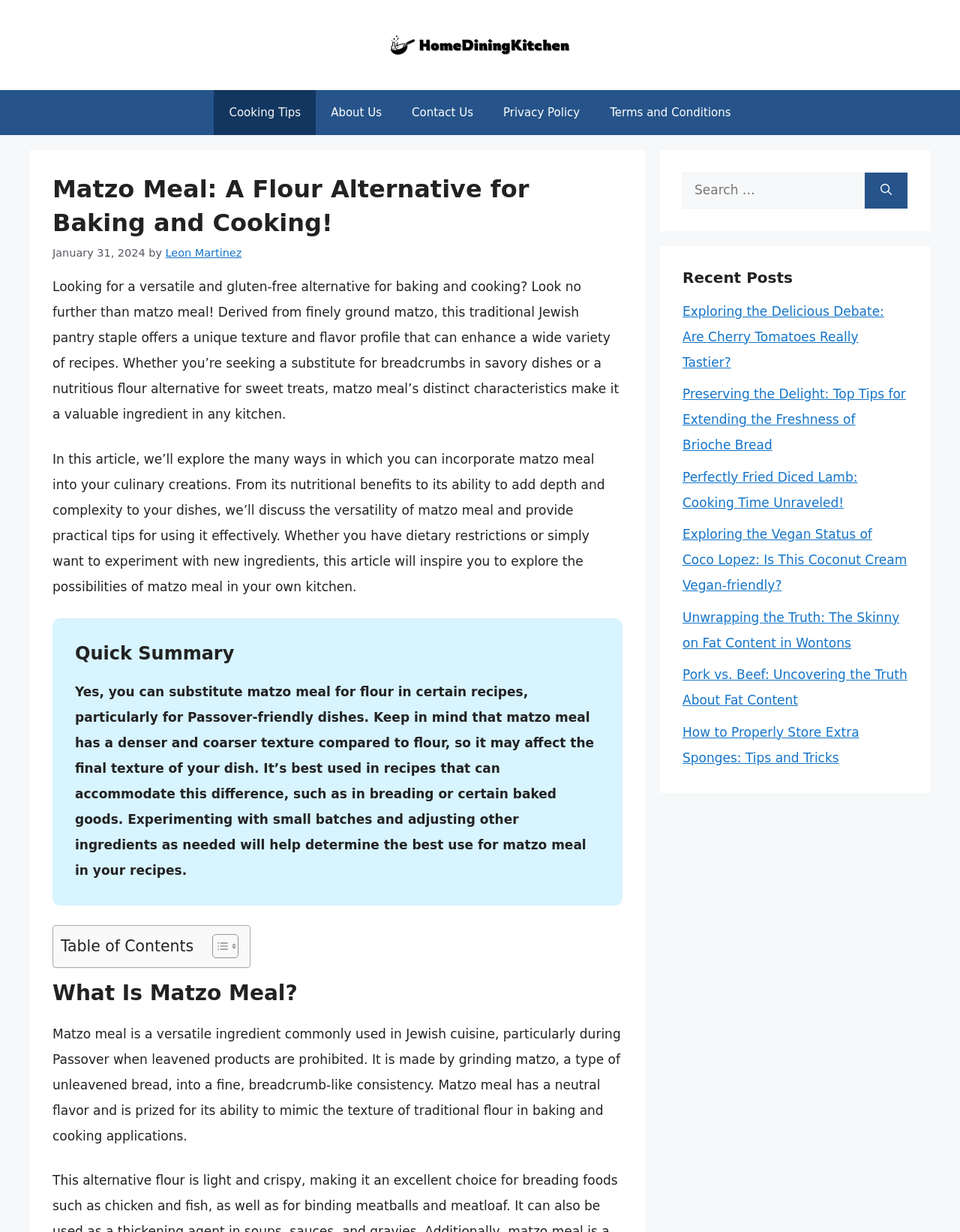Provide your answer in a single word or phrase: 
What is matzo meal made from?

finely ground matzo